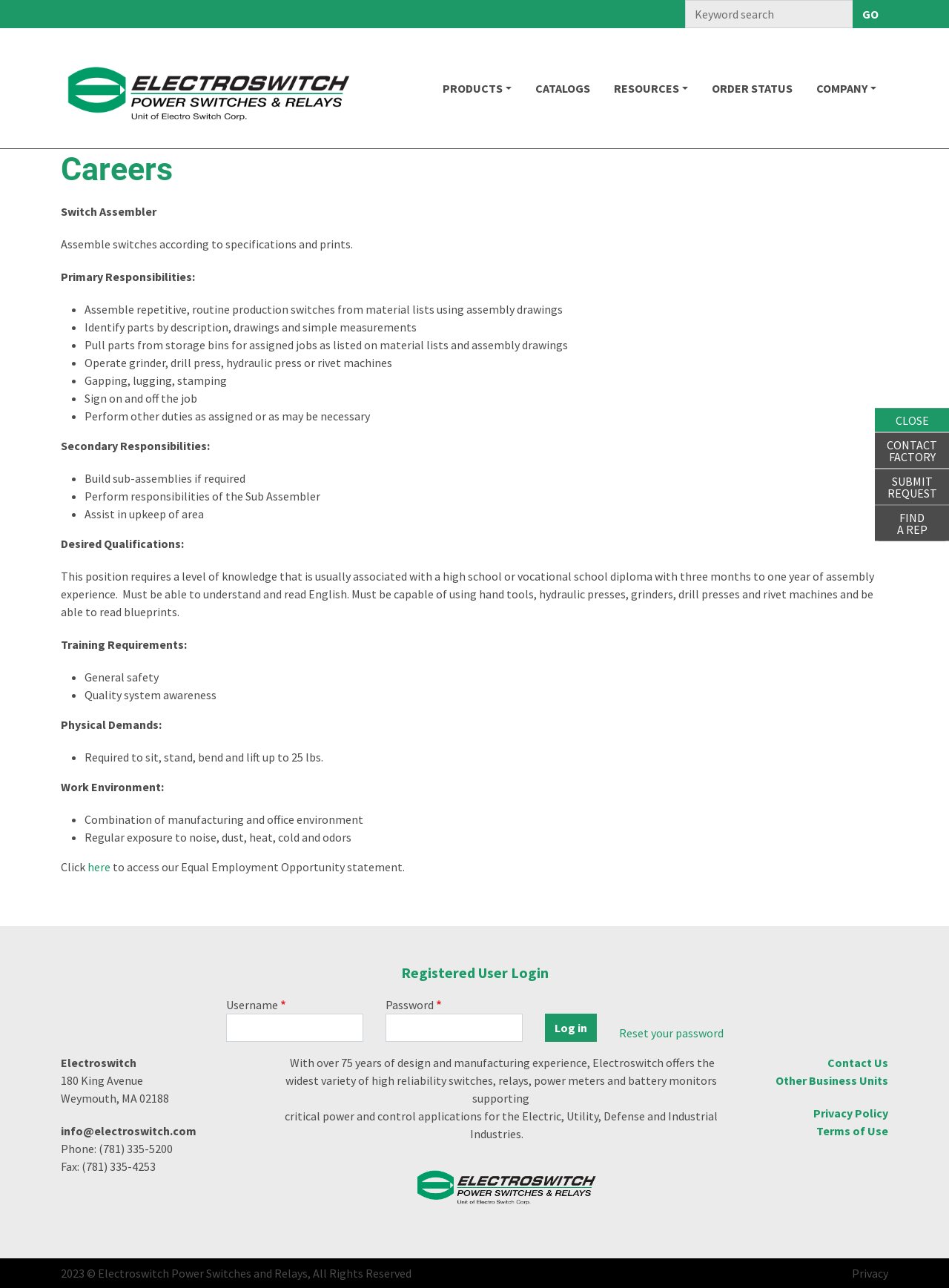Locate the bounding box coordinates of the clickable region necessary to complete the following instruction: "Search". Provide the coordinates in the format of four float numbers between 0 and 1, i.e., [left, top, right, bottom].

[0.722, 0.0, 0.899, 0.022]